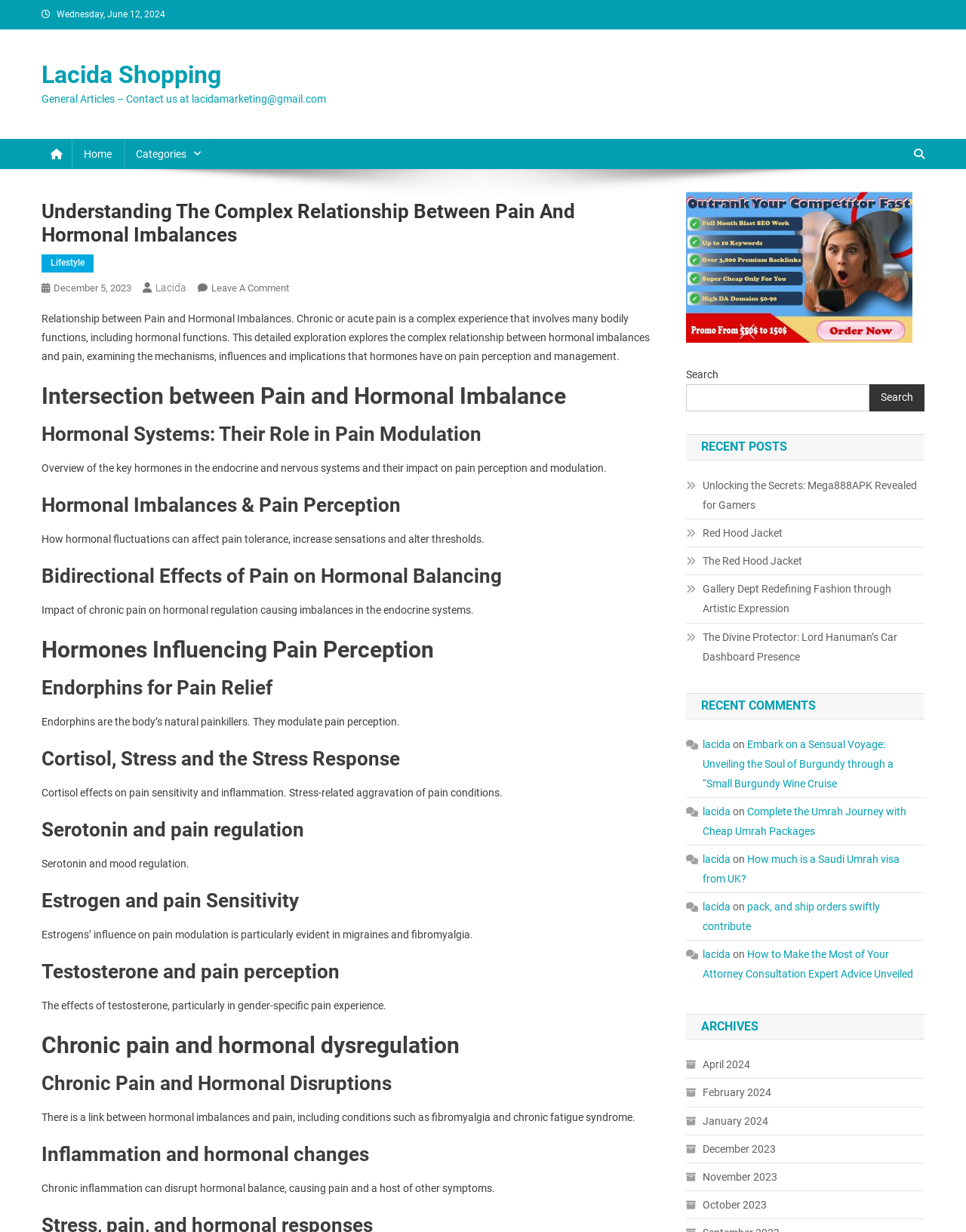Please find and report the bounding box coordinates of the element to click in order to perform the following action: "View the 'ARCHIVES'". The coordinates should be expressed as four float numbers between 0 and 1, in the format [left, top, right, bottom].

[0.71, 0.823, 0.957, 0.844]